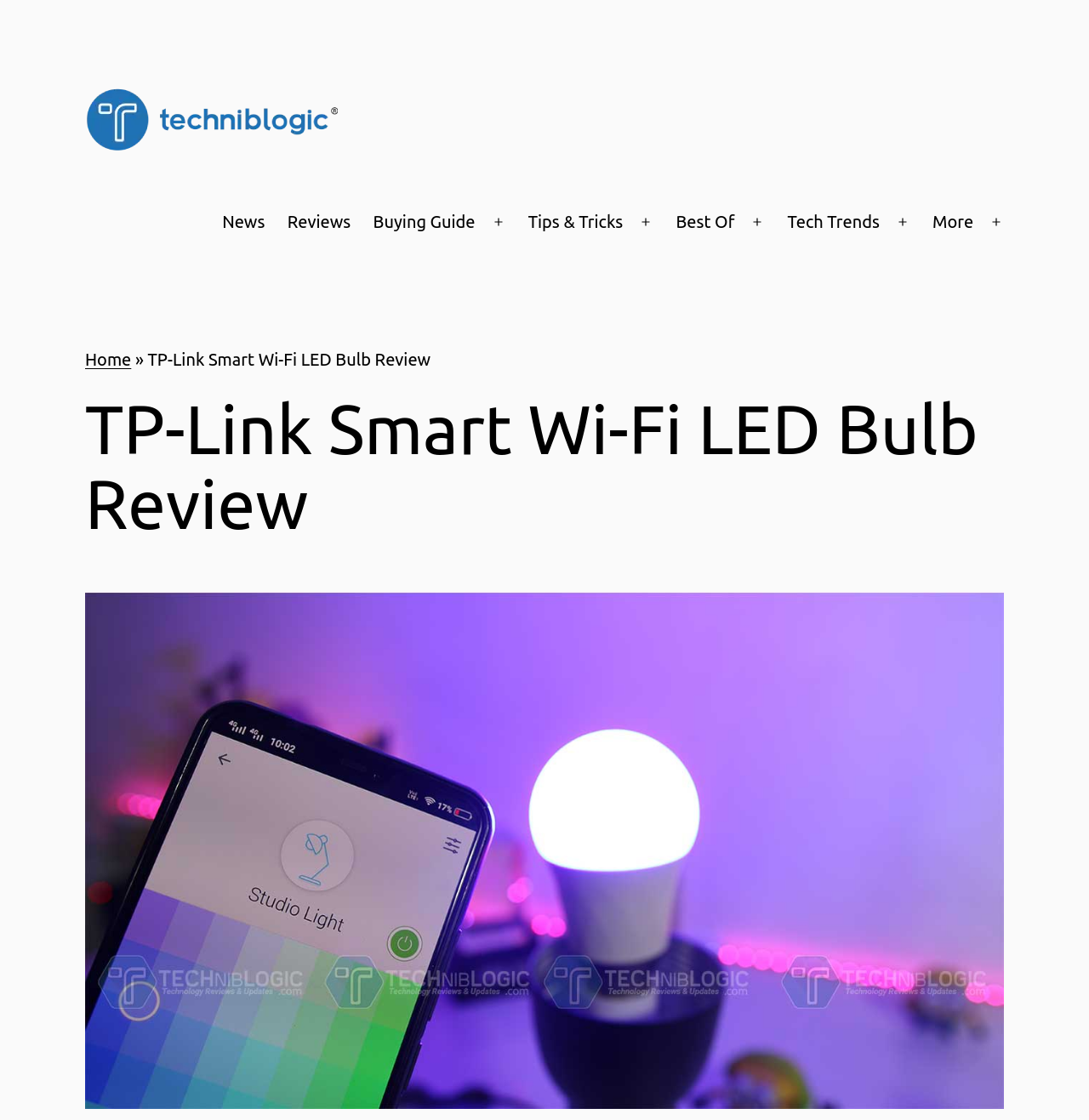Reply to the question with a single word or phrase:
What is the title of the review on this webpage?

TP-Link Smart Wi-Fi LED Bulb Review